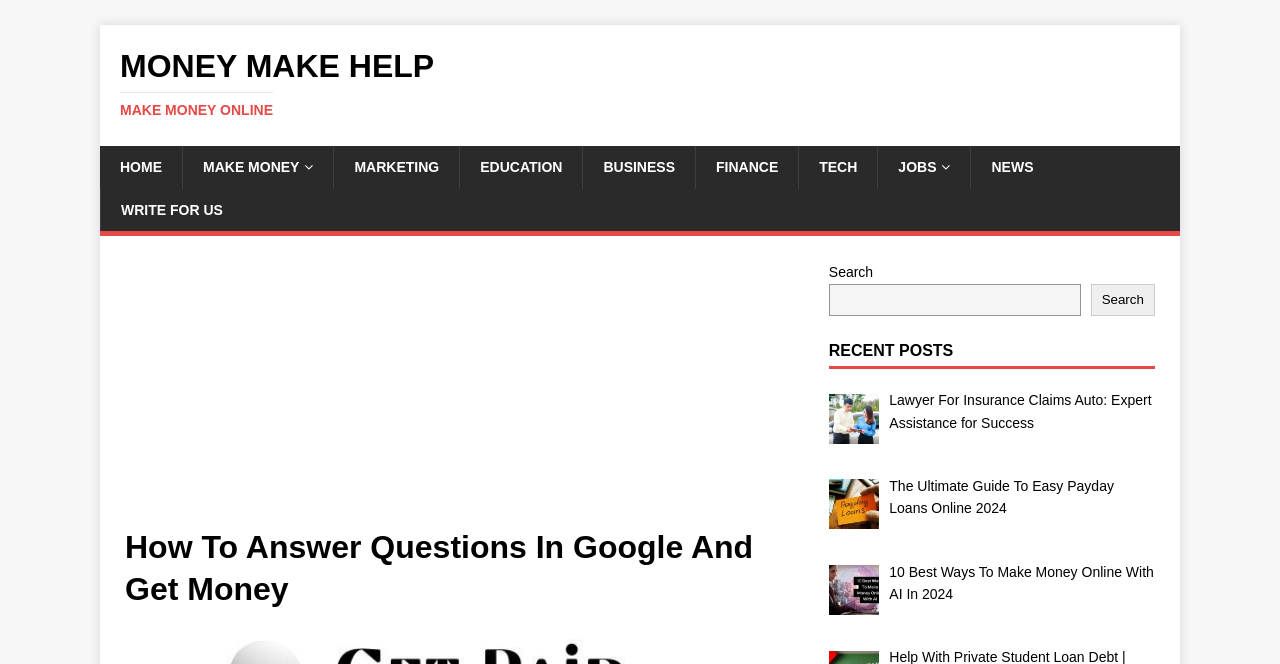Specify the bounding box coordinates (top-left x, top-left y, bottom-right x, bottom-right y) of the UI element in the screenshot that matches this description: Write For Us

[0.078, 0.284, 0.19, 0.348]